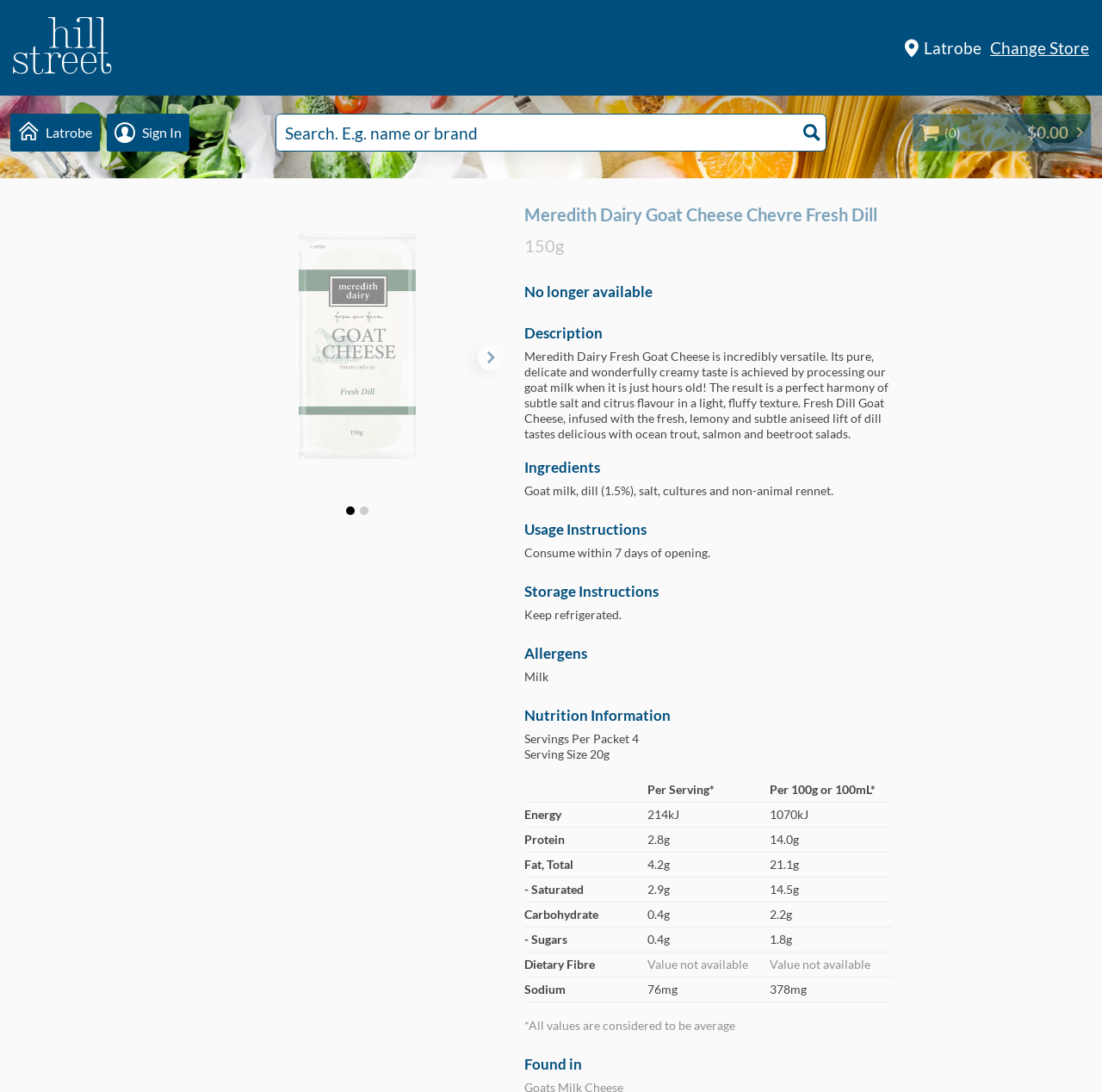Please find the bounding box coordinates of the element's region to be clicked to carry out this instruction: "View product details".

[0.476, 0.182, 0.809, 0.239]